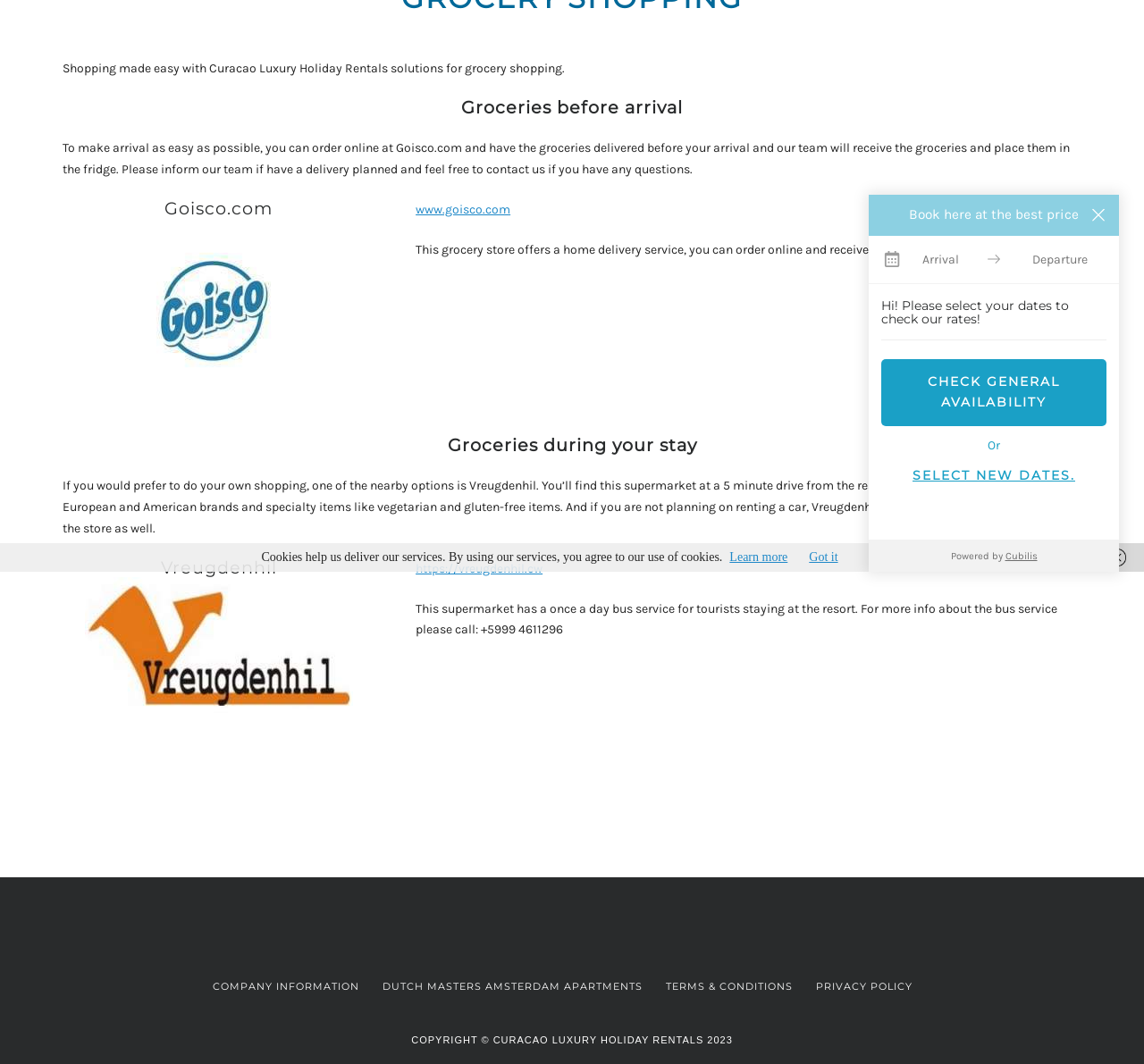Please find the bounding box coordinates (top-left x, top-left y, bottom-right x, bottom-right y) in the screenshot for the UI element described as follows: www.goisco.com

[0.363, 0.19, 0.446, 0.204]